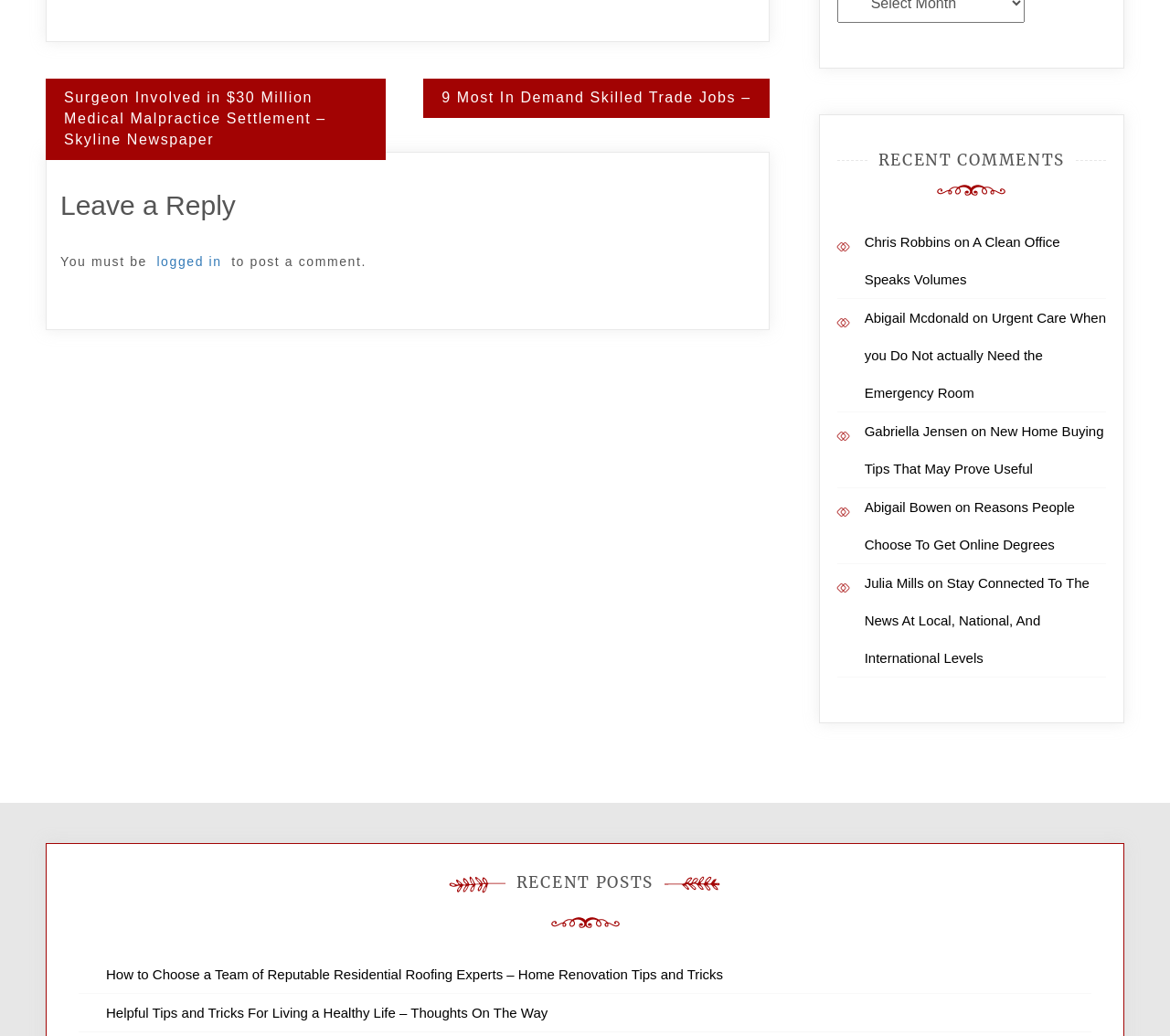Please reply to the following question using a single word or phrase: 
What is the position of the 'Leave a Reply' section?

Above the comment section